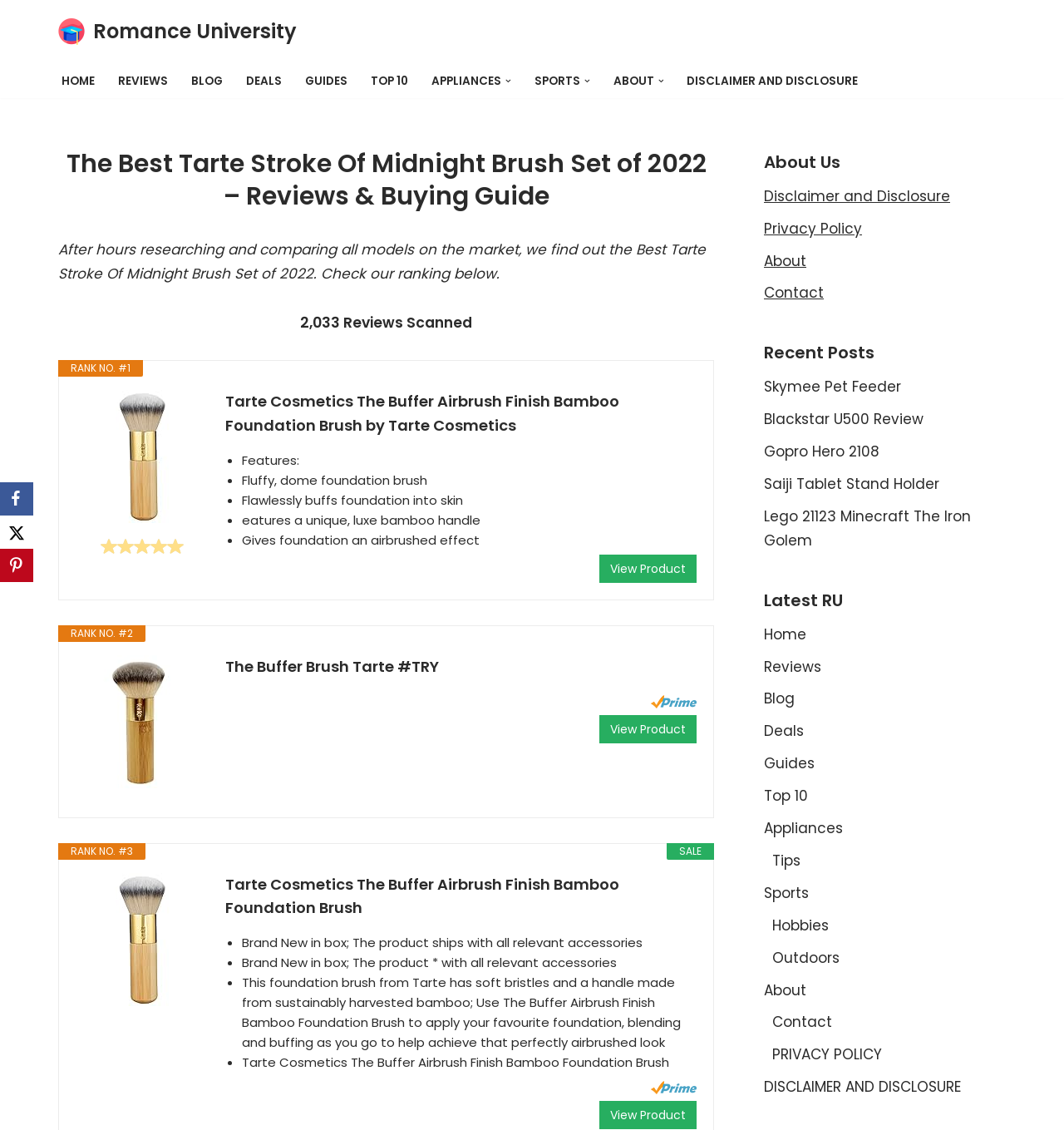Respond with a single word or phrase to the following question:
How many products are reviewed on this webpage?

3